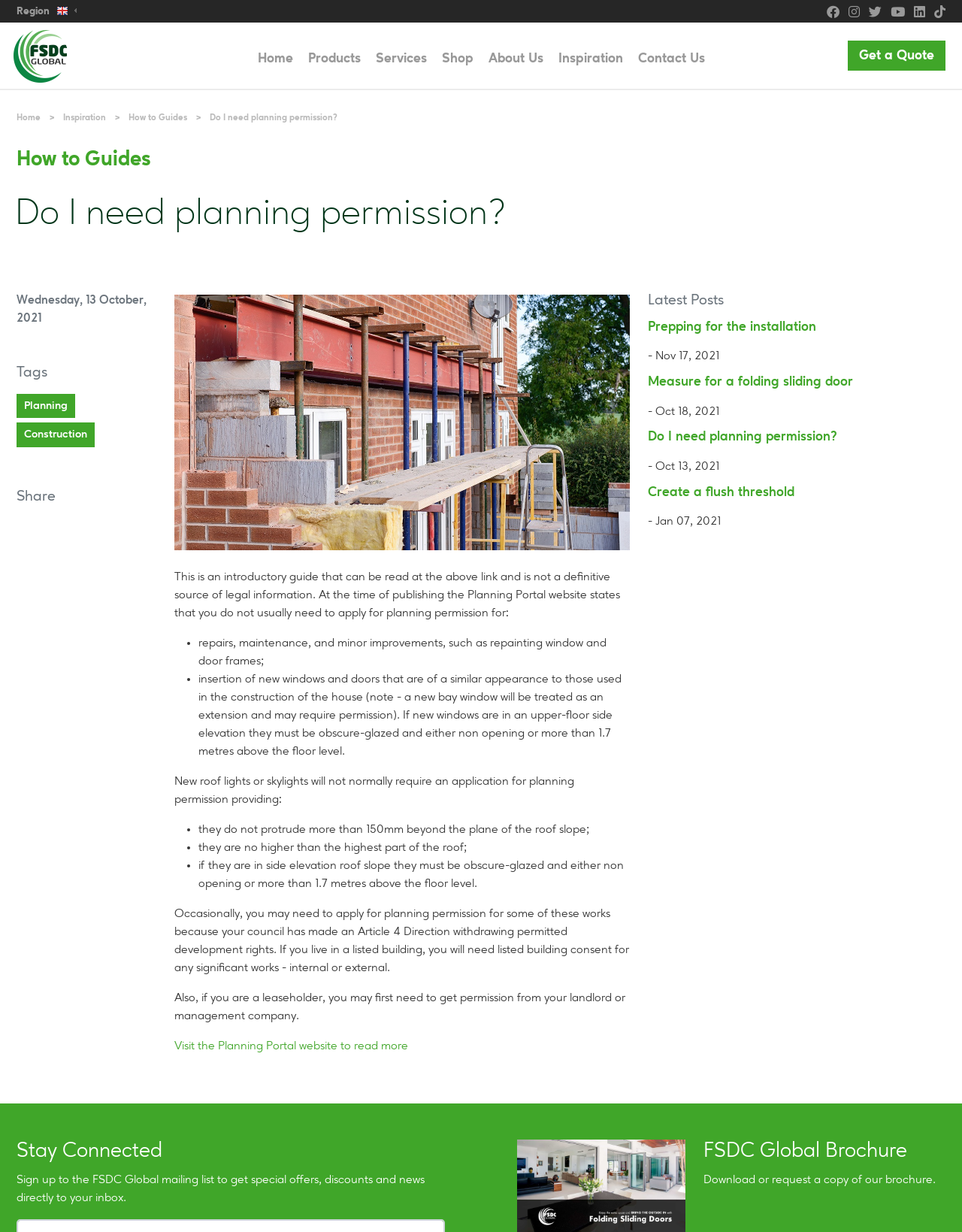Using the element description parent_node: Advanced Optimization Systems, predict the bounding box coordinates for the UI element. Provide the coordinates in (top-left x, top-left y, bottom-right x, bottom-right y) format with values ranging from 0 to 1.

None